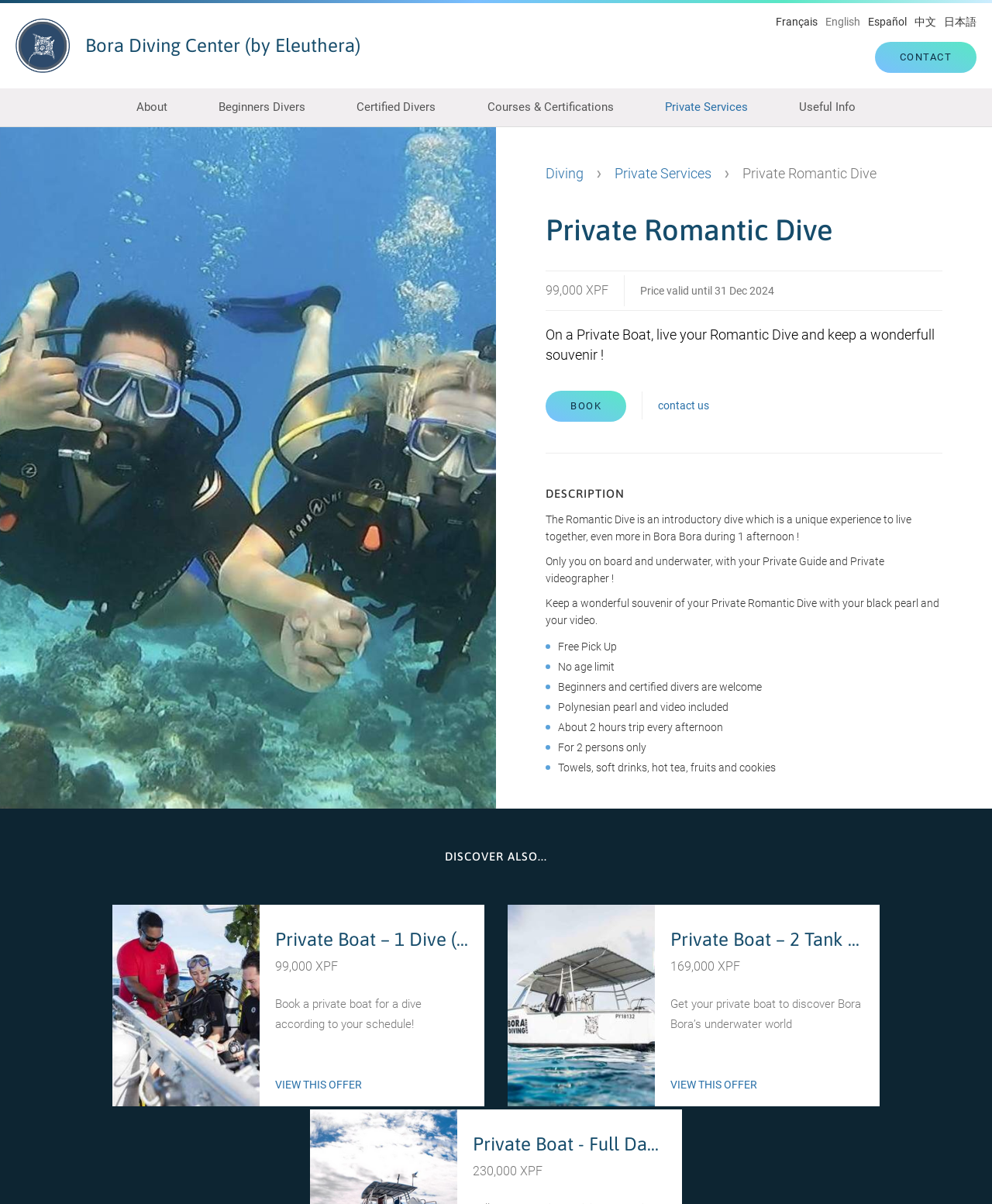Specify the bounding box coordinates of the element's area that should be clicked to execute the given instruction: "Check 'Rapper' link". The coordinates should be four float numbers between 0 and 1, i.e., [left, top, right, bottom].

None